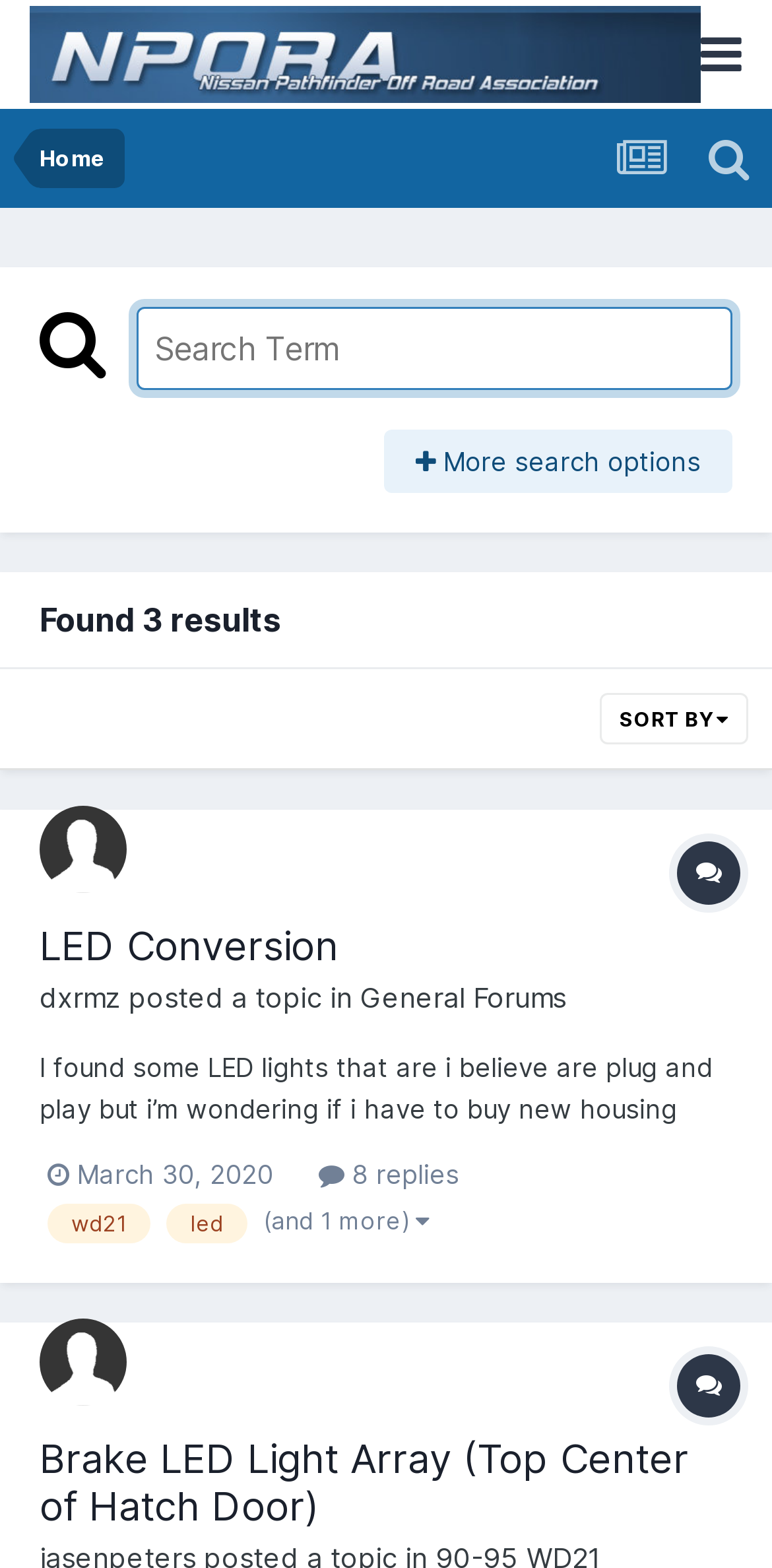Please give a short response to the question using one word or a phrase:
How many replies does the first topic have?

8